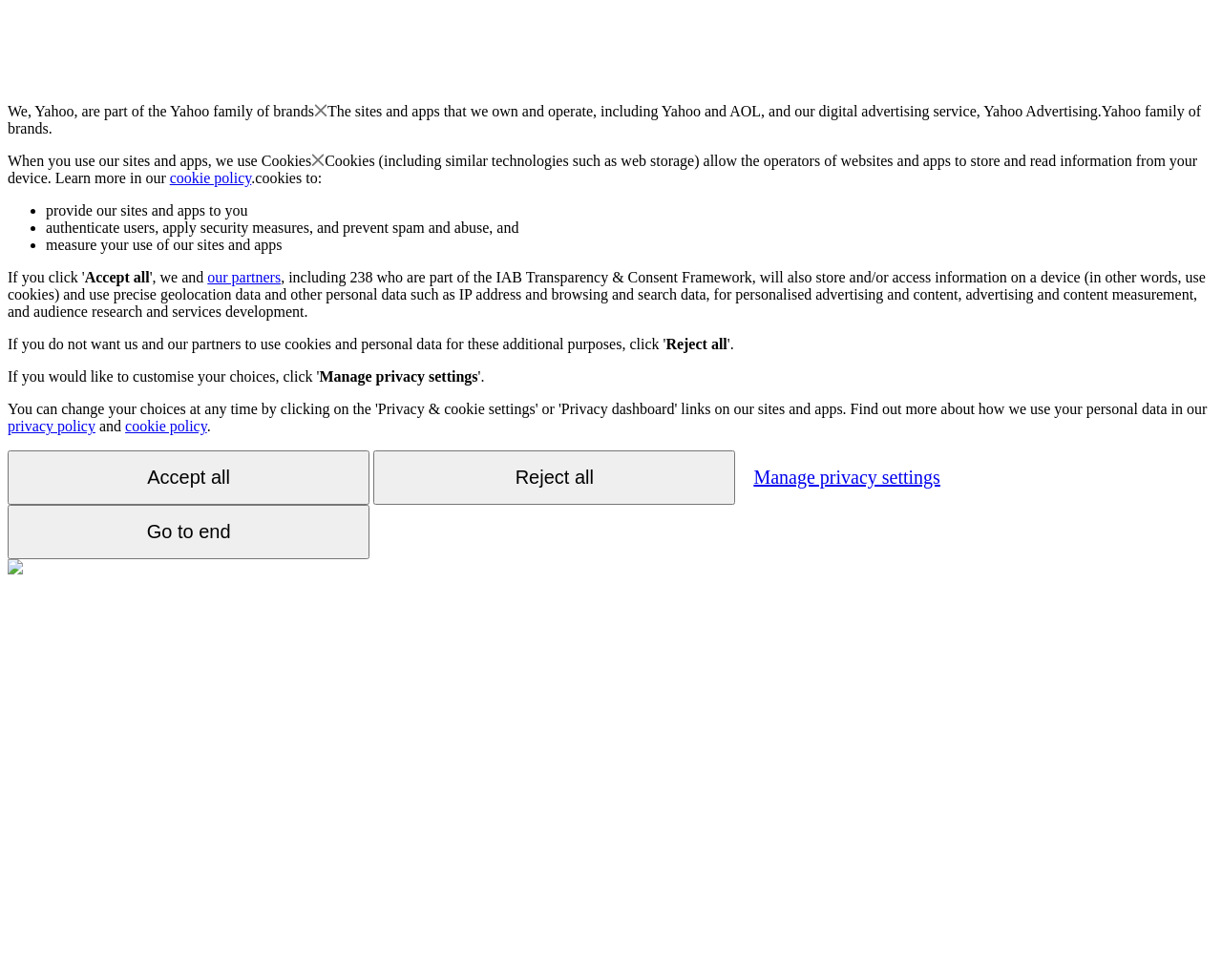Given the element description our partners, identify the bounding box coordinates for the UI element on the webpage screenshot. The format should be (top-left x, top-left y, bottom-right x, bottom-right y), with values between 0 and 1.

[0.17, 0.275, 0.23, 0.291]